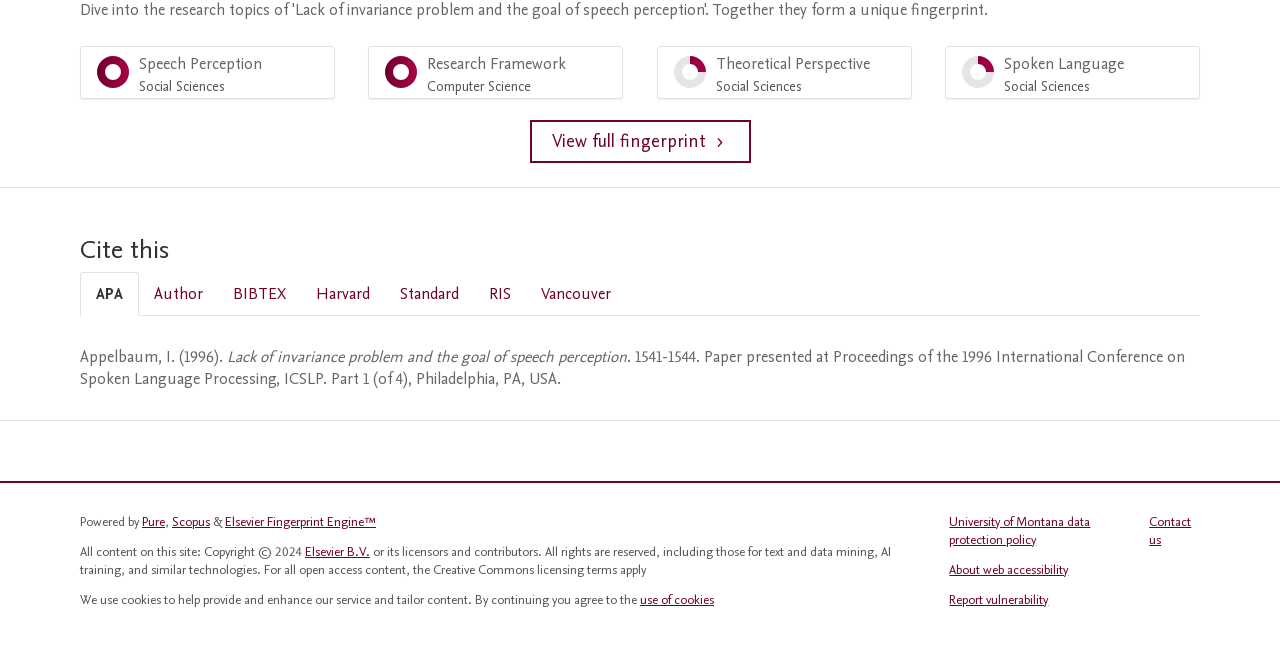Using the provided element description: "Elsevier Fingerprint Engine™", identify the bounding box coordinates. The coordinates should be four floats between 0 and 1 in the order [left, top, right, bottom].

[0.176, 0.788, 0.294, 0.816]